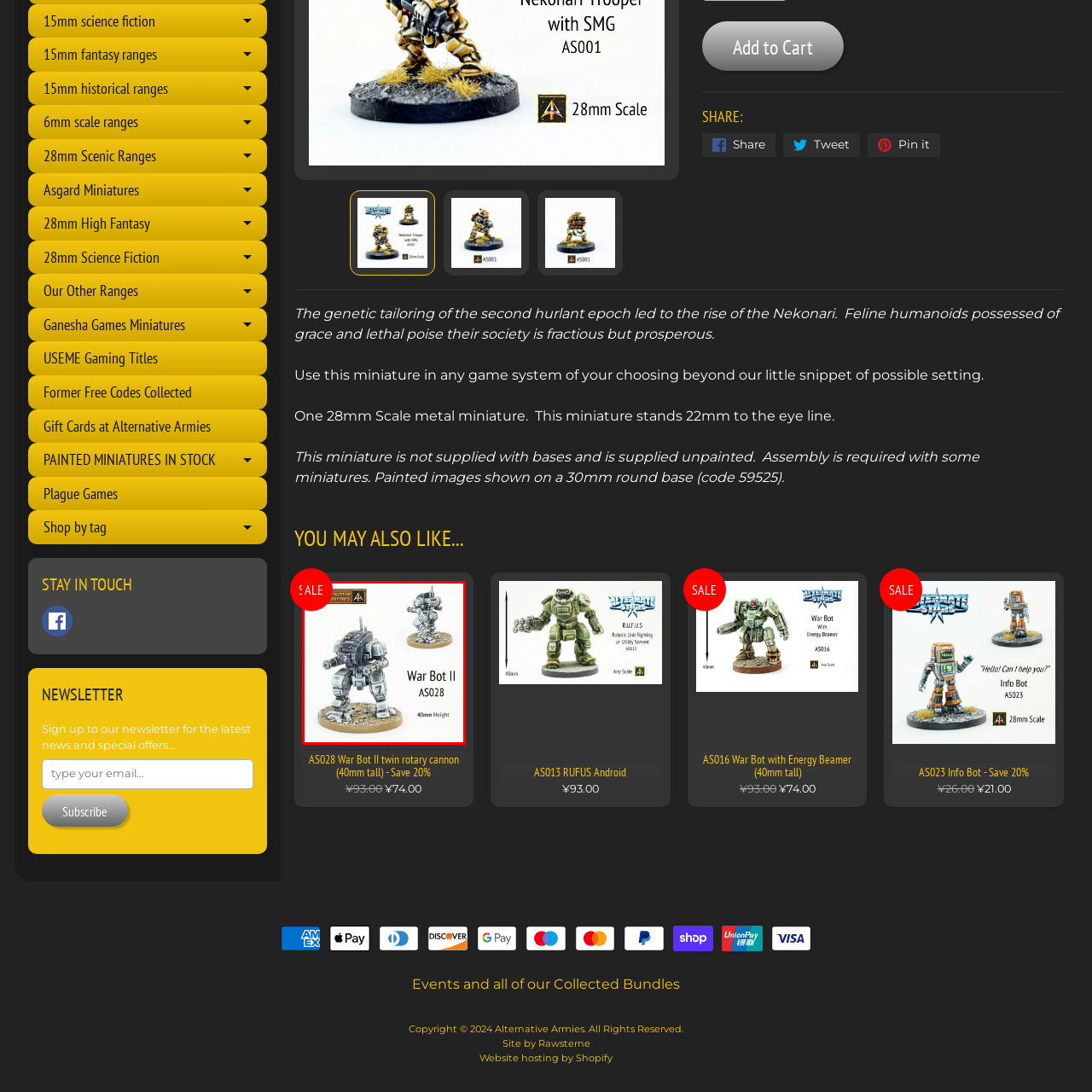What is indicated by the red 'SALE' banner?
Inspect the image portion within the red bounding box and deliver a detailed answer to the question.

The presence of a red 'SALE' banner in the top left corner of the image suggests that the War Bot II miniature is currently being offered at a discounted price, making it a more attractive purchase for customers.